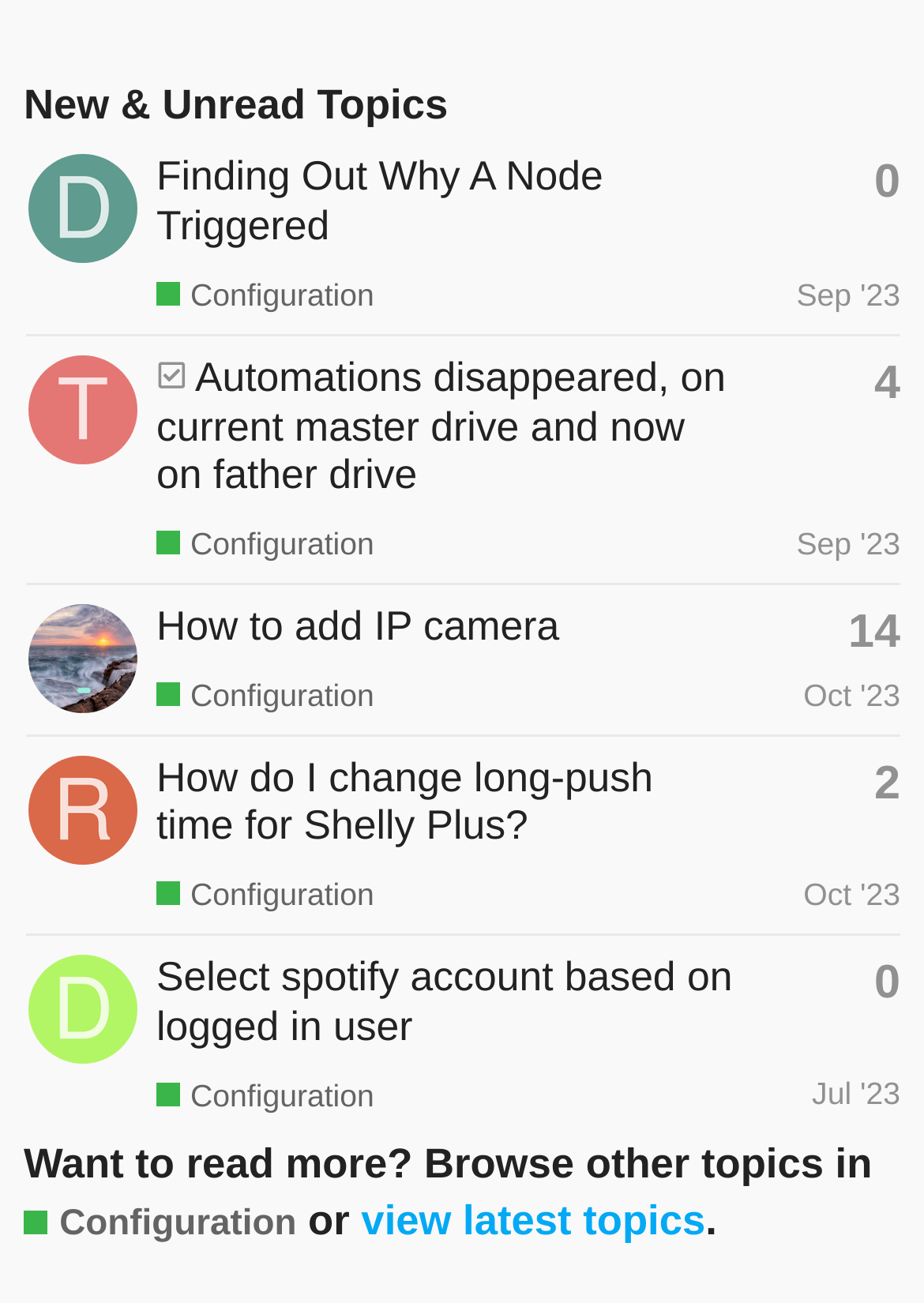What is the topic with the most replies?
Please use the visual content to give a single word or phrase answer.

How to add IP camera